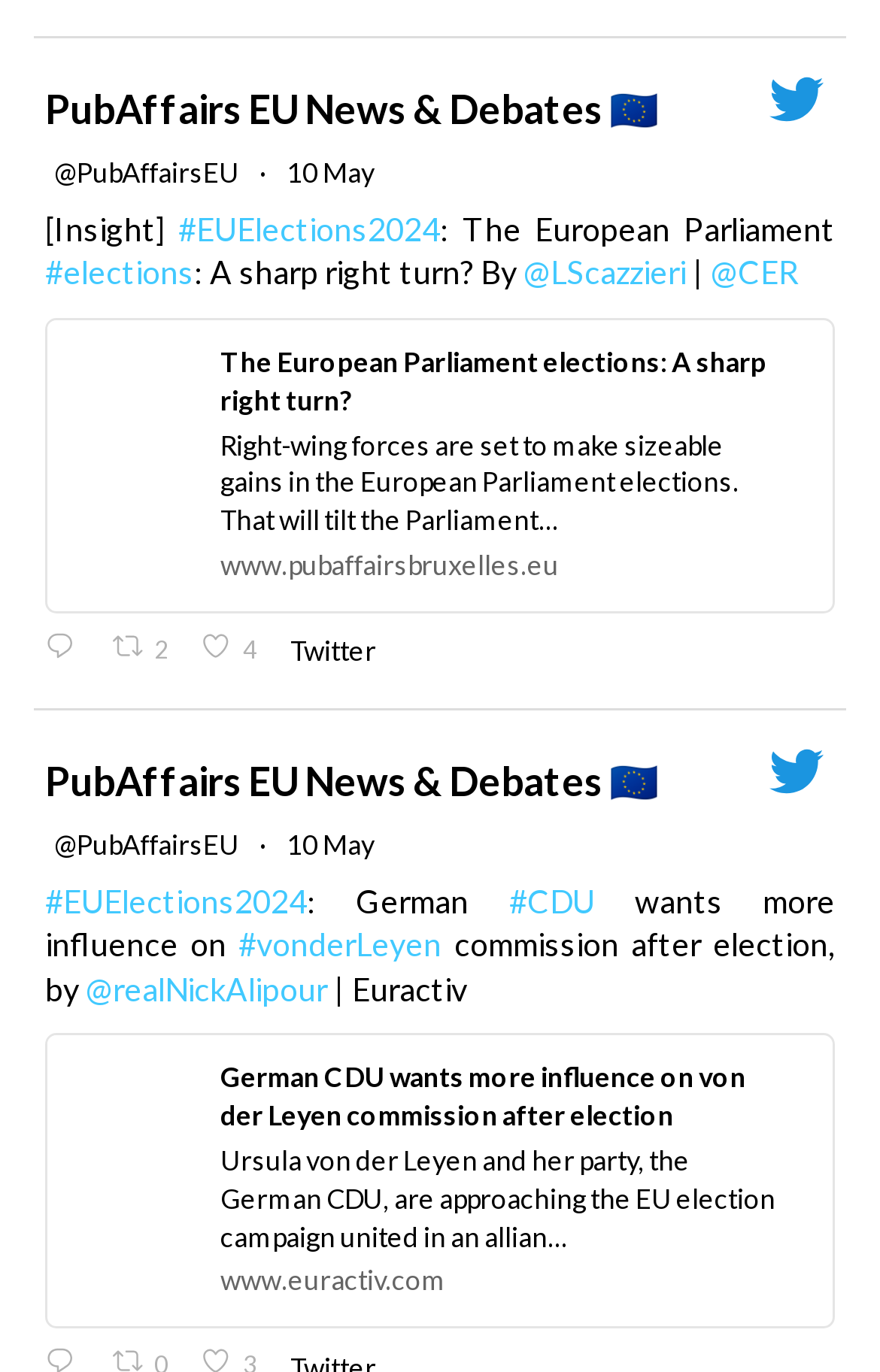Find the bounding box coordinates of the clickable region needed to perform the following instruction: "Retweet the tweet". The coordinates should be provided as four float numbers between 0 and 1, i.e., [left, top, right, bottom].

[0.116, 0.664, 0.216, 0.701]